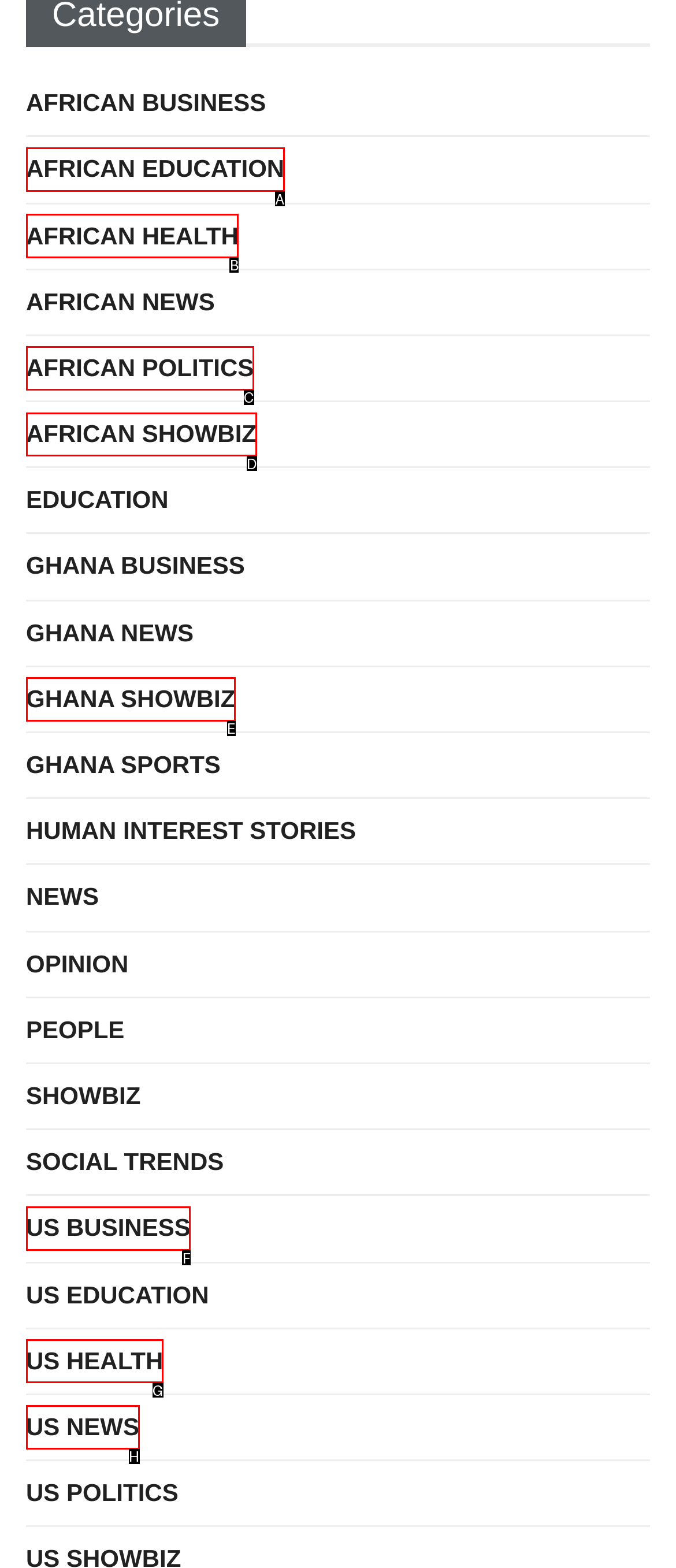Assess the description: African Politics and select the option that matches. Provide the letter of the chosen option directly from the given choices.

C